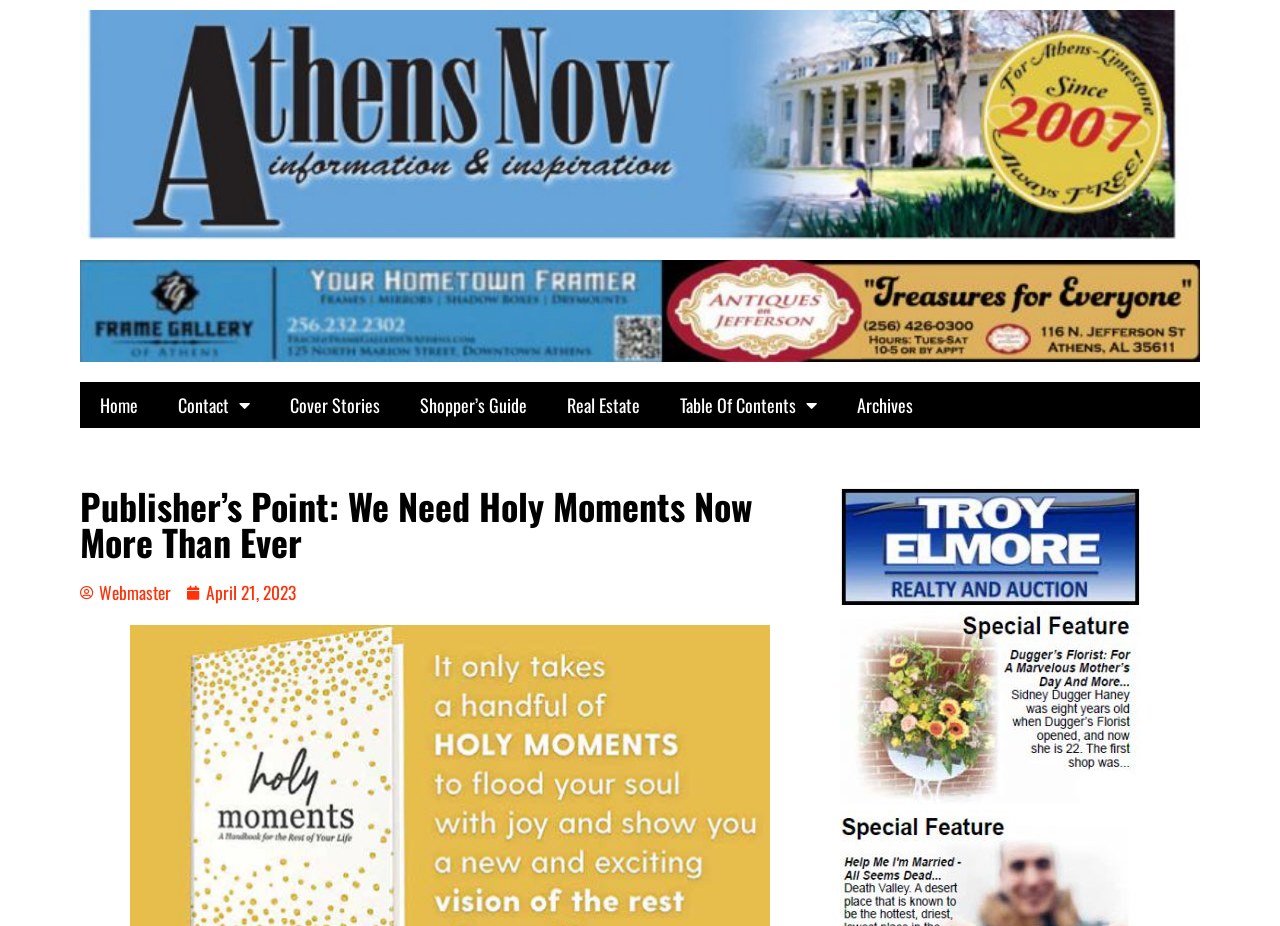Please find and give the text of the main heading on the webpage.

Publisher’s Point: We Need Holy Moments Now More Than Ever